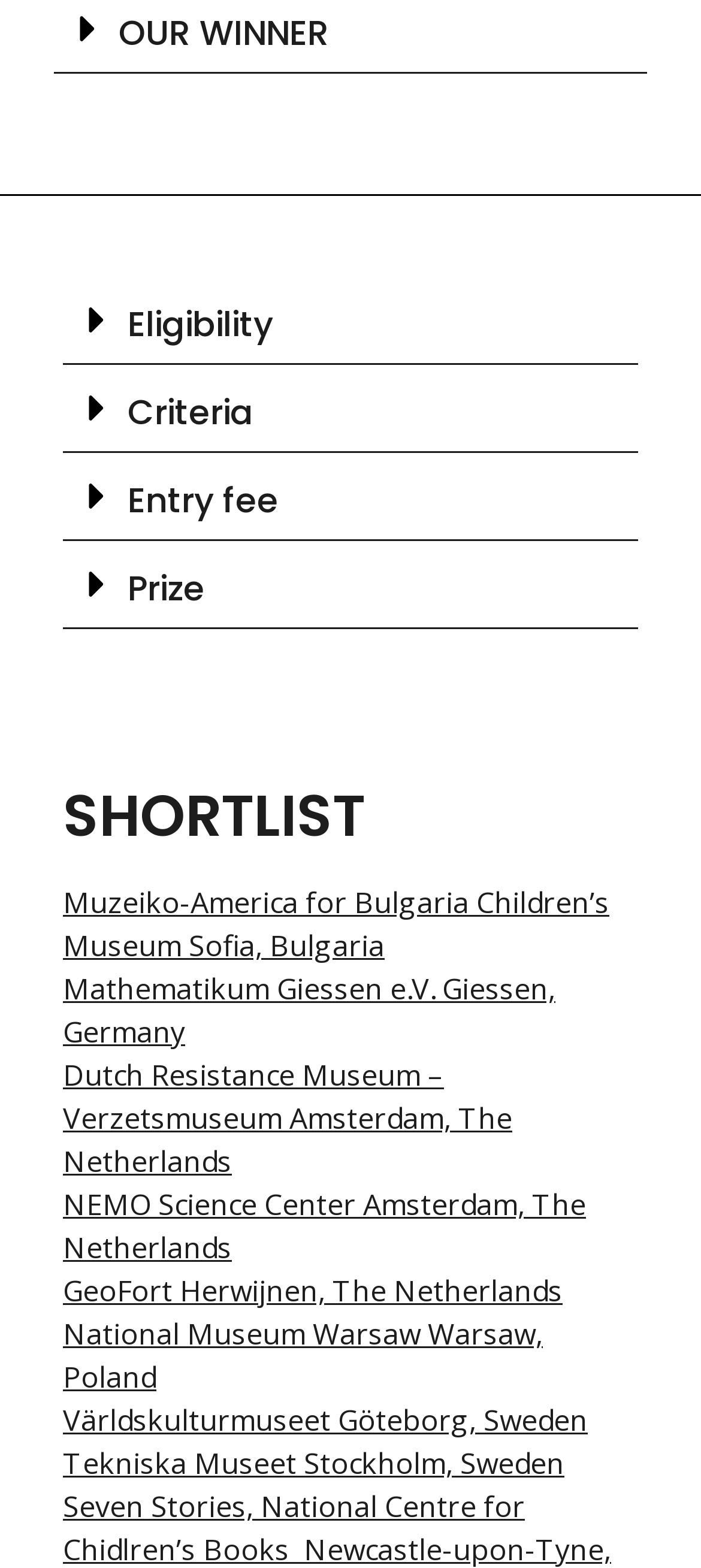Locate the bounding box of the user interface element based on this description: "Tekniska Museet".

[0.09, 0.921, 0.433, 0.946]